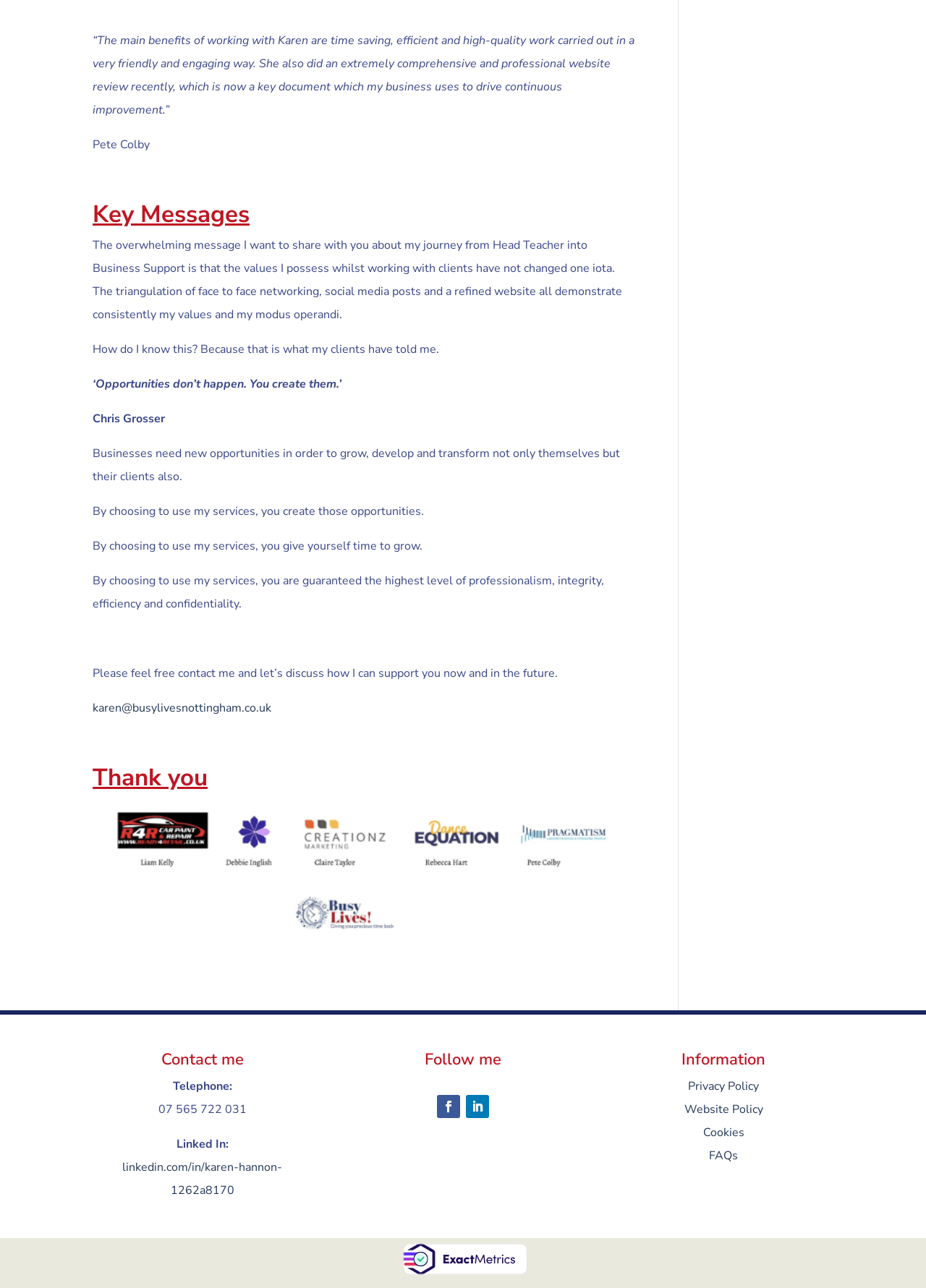Could you determine the bounding box coordinates of the clickable element to complete the instruction: "View Karen's LinkedIn profile"? Provide the coordinates as four float numbers between 0 and 1, i.e., [left, top, right, bottom].

[0.132, 0.9, 0.305, 0.93]